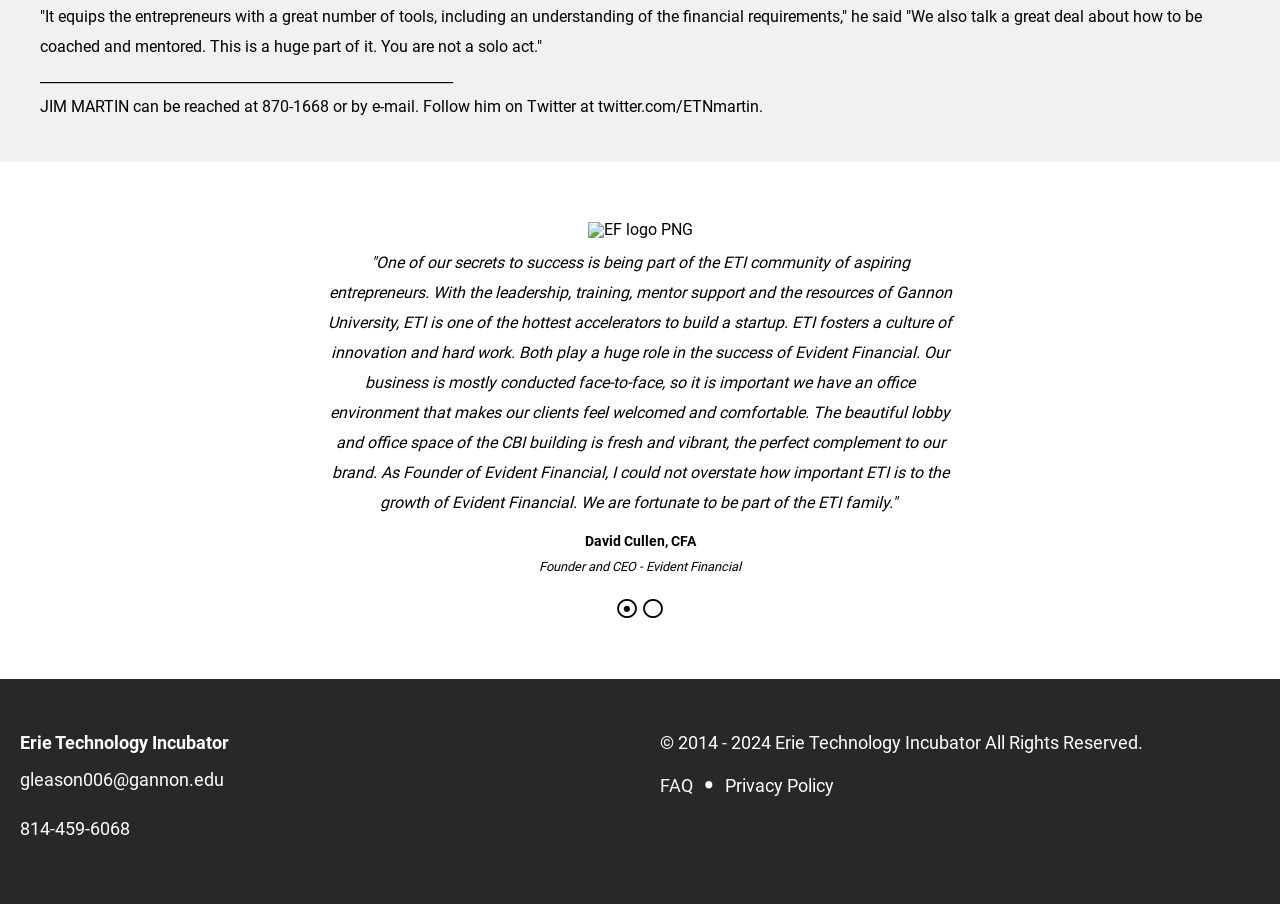Answer with a single word or phrase: 
What is the email address of Jim Martin?

Not provided